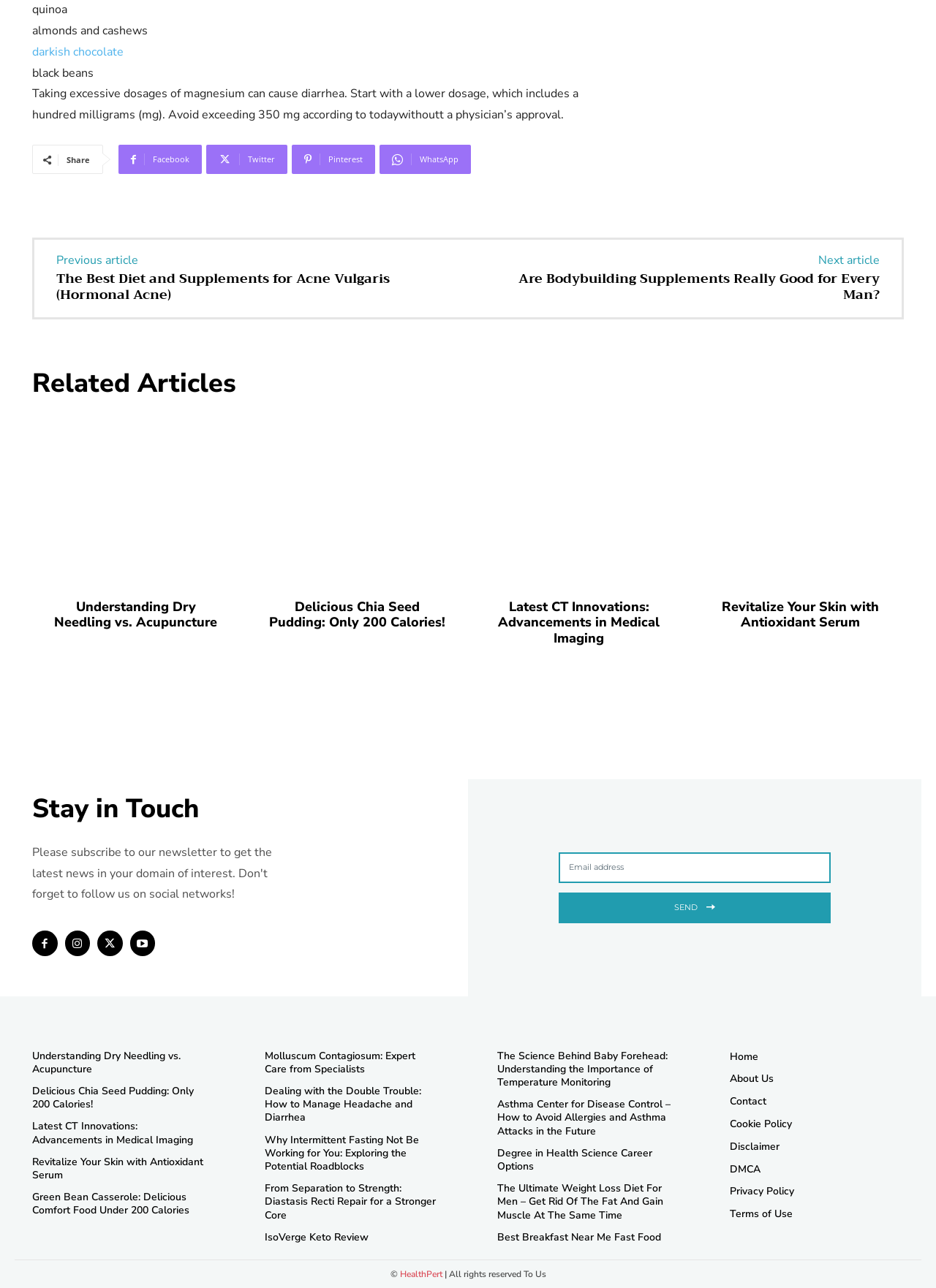From the image, can you give a detailed response to the question below:
What can be done with the email textbox?

The email textbox is likely intended for users to input their email address in order to subscribe to a newsletter or receive updates, as it is accompanied by a 'SEND' button.